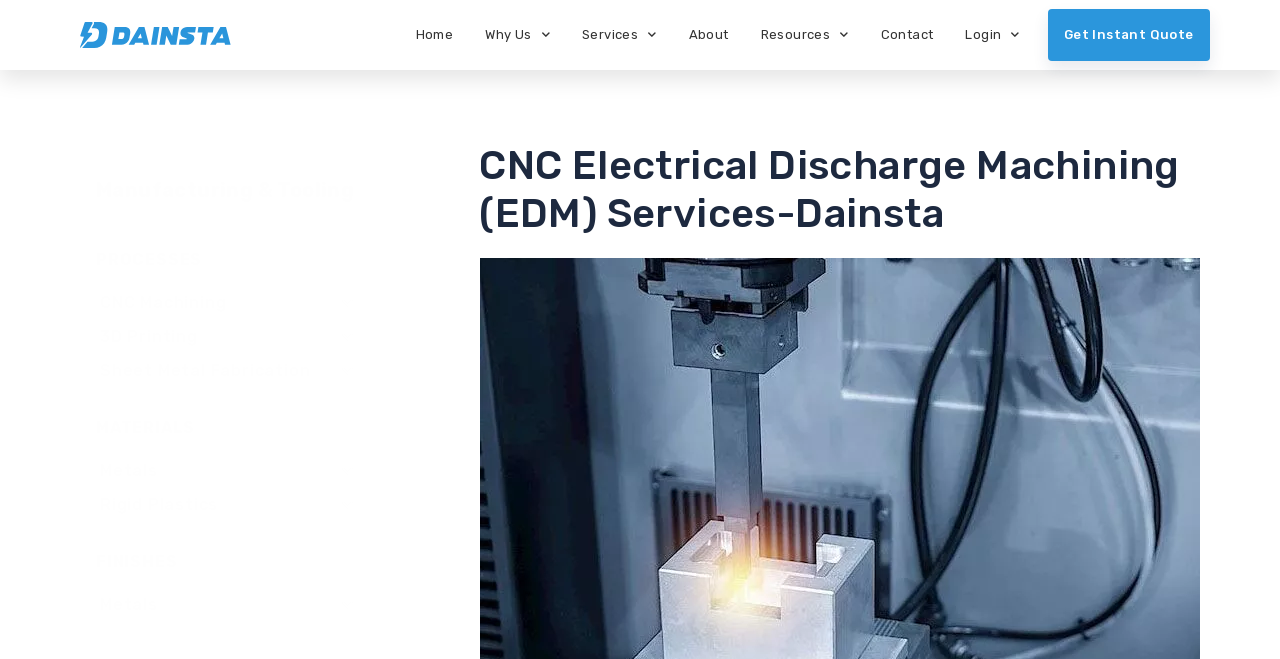Specify the bounding box coordinates of the element's region that should be clicked to achieve the following instruction: "Join the Certified Exercise Physiologist Facebook study group". The bounding box coordinates consist of four float numbers between 0 and 1, in the format [left, top, right, bottom].

None